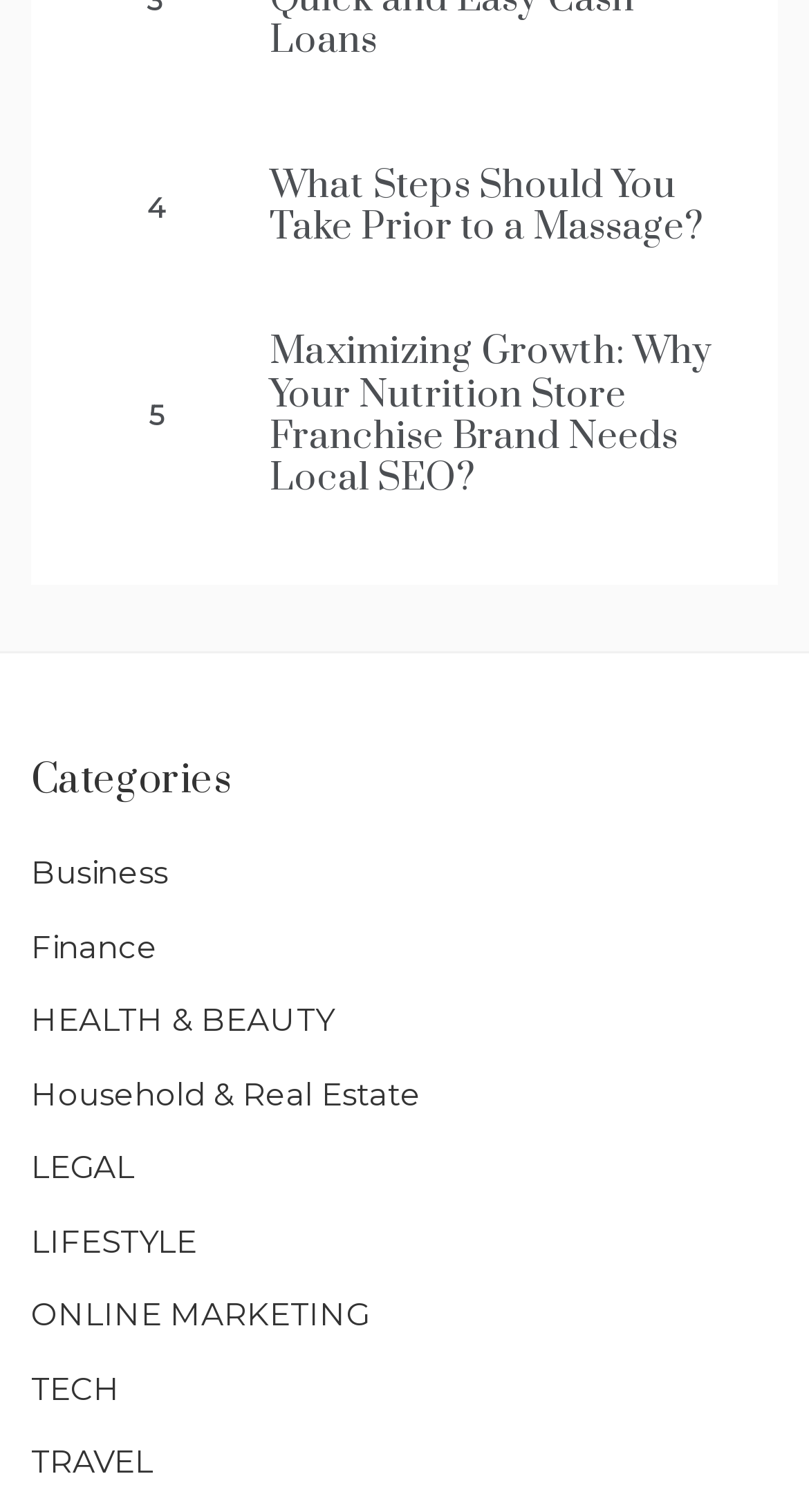Specify the bounding box coordinates of the area that needs to be clicked to achieve the following instruction: "Read the article about massage preparation".

[0.09, 0.083, 0.295, 0.192]